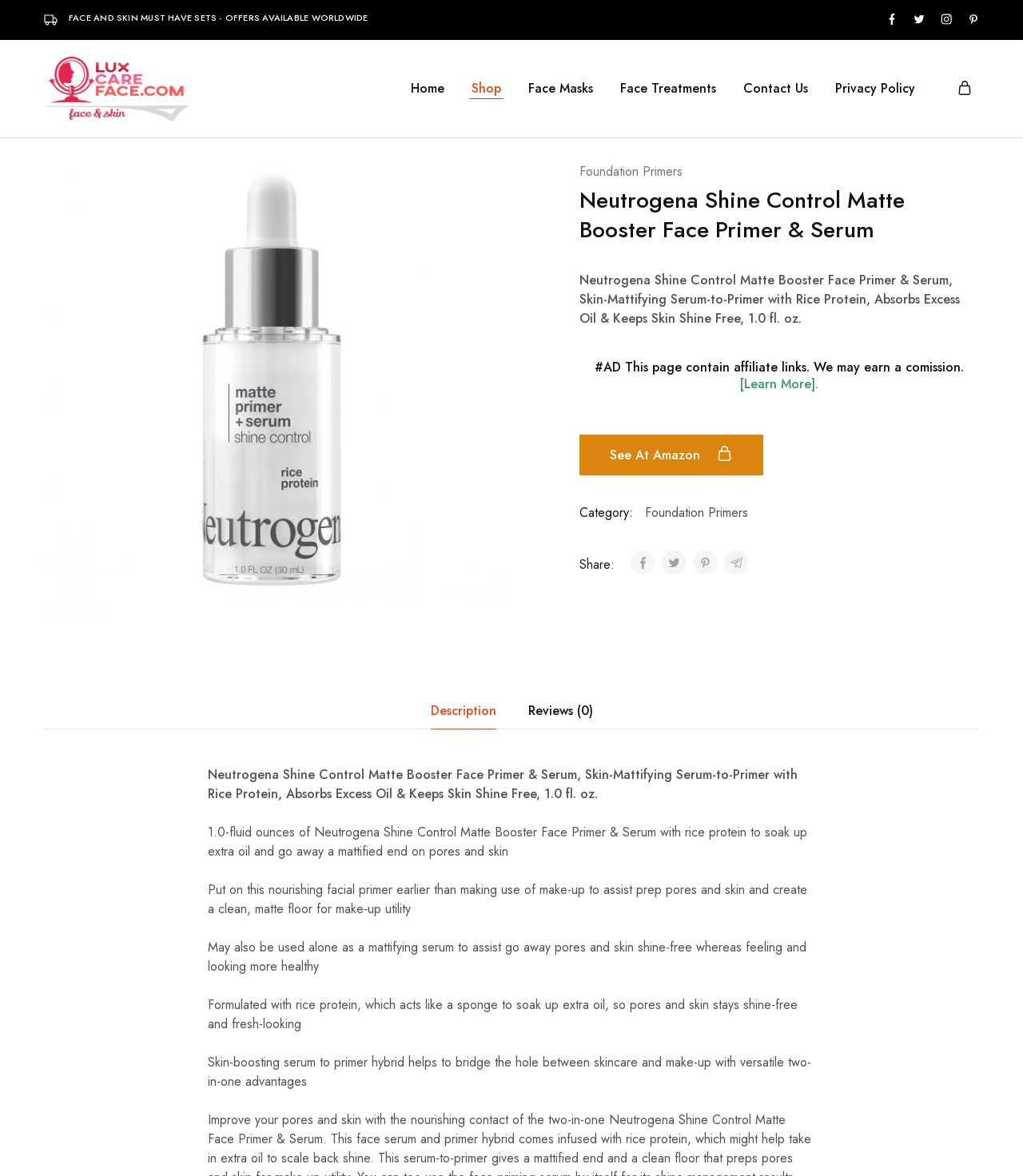Please locate the bounding box coordinates of the element's region that needs to be clicked to follow the instruction: "Click on the 'Description' tab". The bounding box coordinates should be provided as four float numbers between 0 and 1, i.e., [left, top, right, bottom].

[0.405, 0.59, 0.5, 0.619]